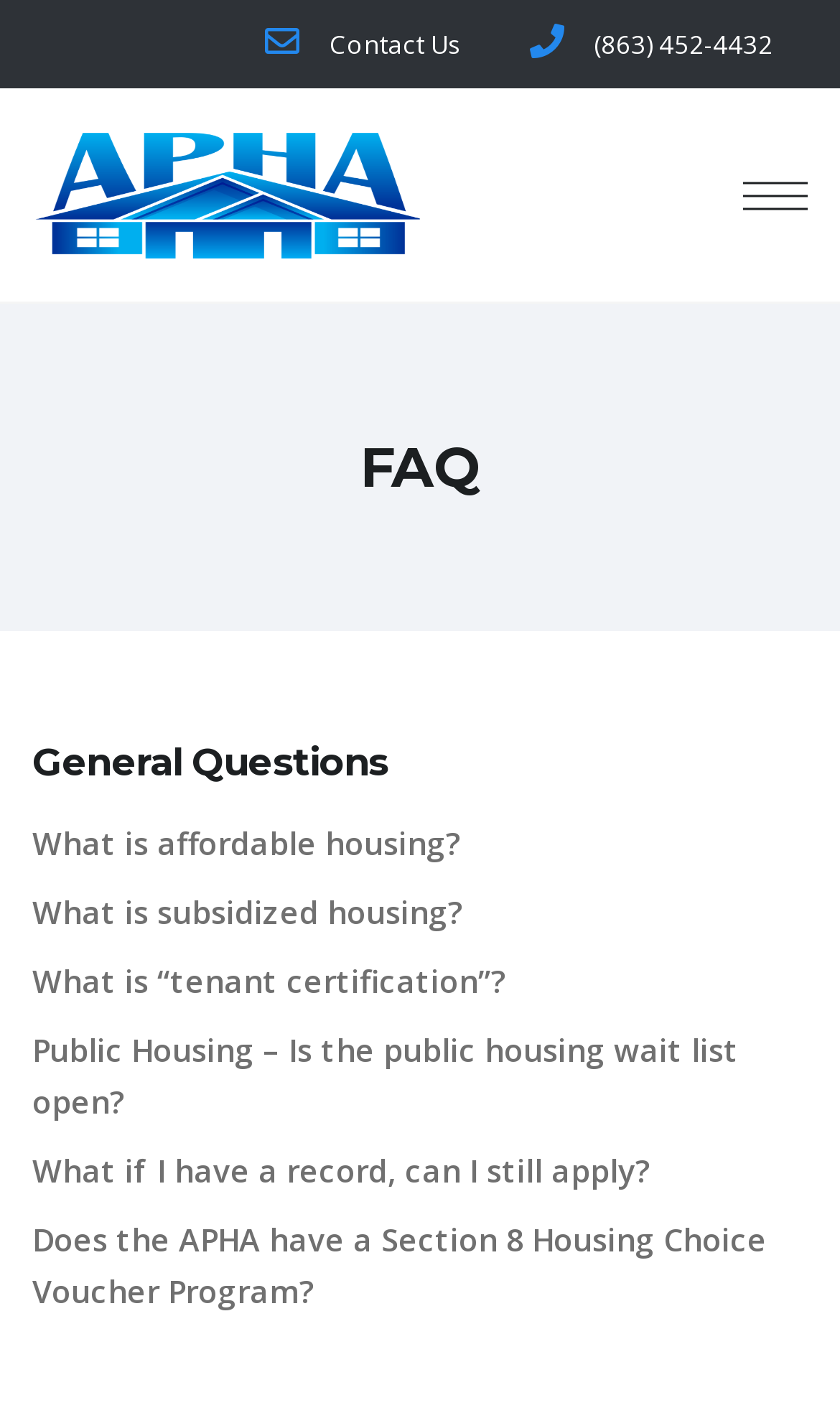Pinpoint the bounding box coordinates of the area that must be clicked to complete this instruction: "Book a Banff tour".

None